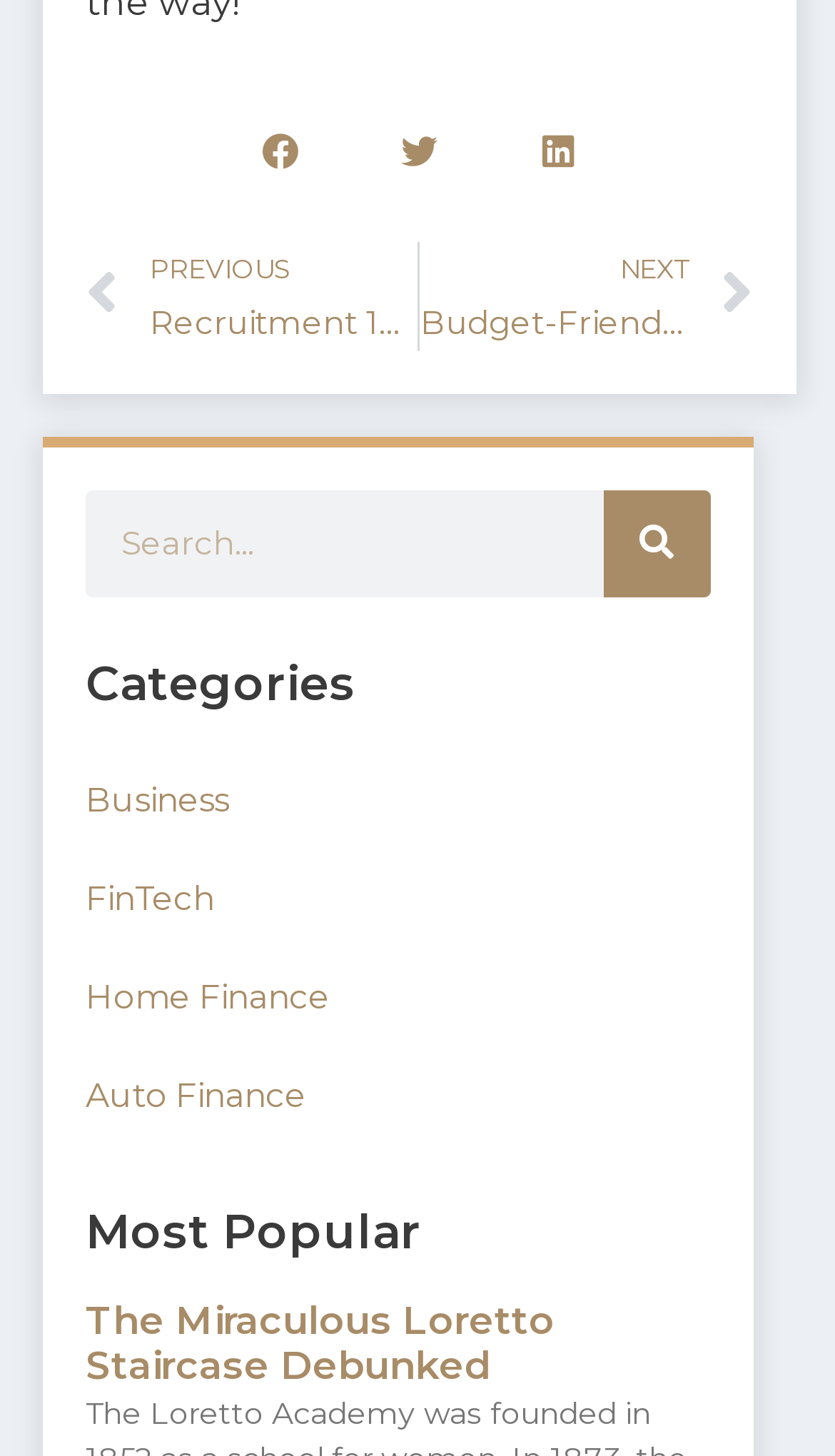What is the purpose of the links at the bottom?
Using the image, elaborate on the answer with as much detail as possible.

The links at the bottom of the webpage are for navigating to the previous or next article. This suggests that the webpage is part of a series of articles or blog posts, and users can navigate through them using these links.